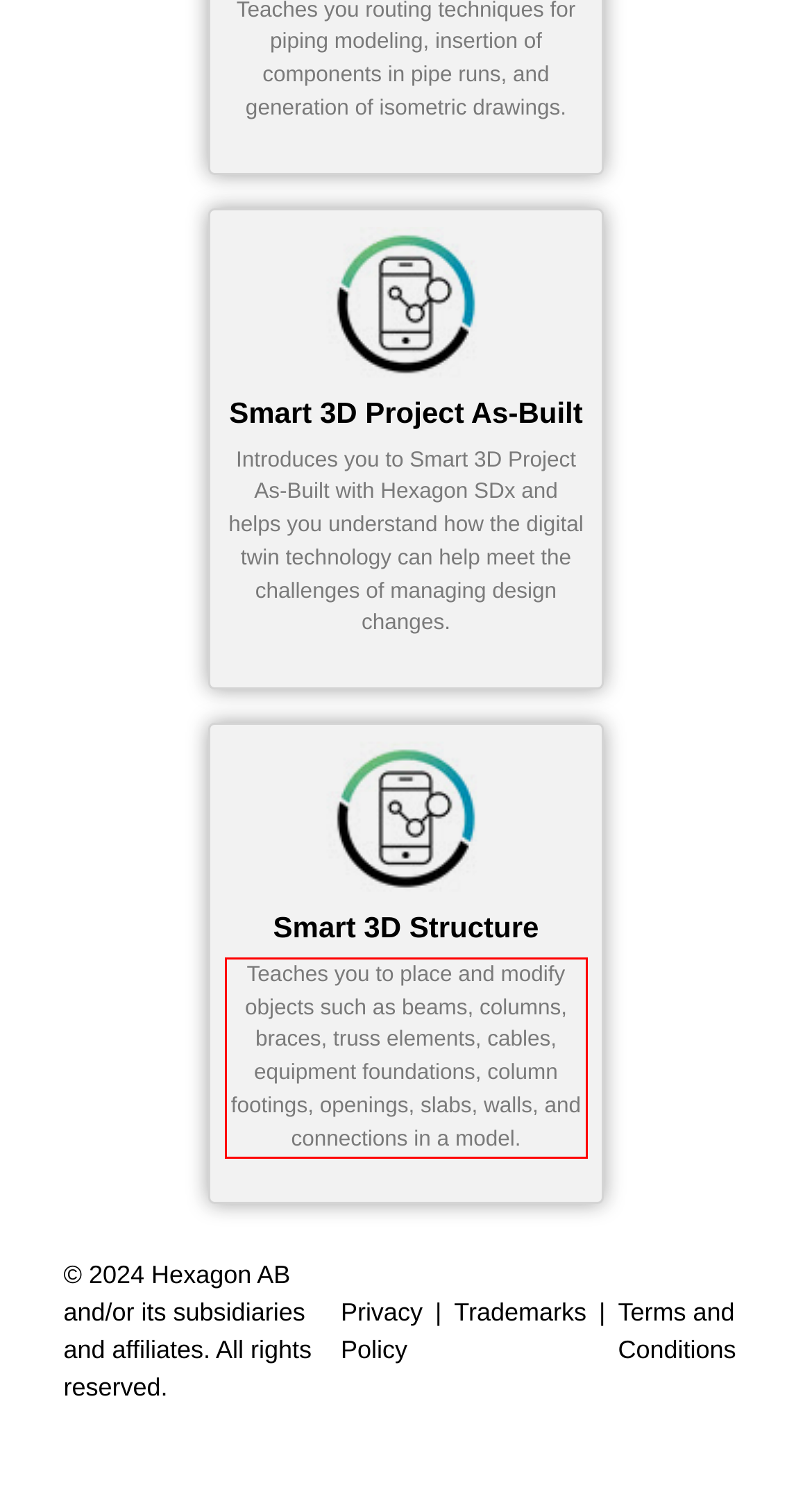Please perform OCR on the UI element surrounded by the red bounding box in the given webpage screenshot and extract its text content.

Teaches you to place and modify objects such as beams, columns, braces, truss elements, cables, equipment foundations, column footings, openings, slabs, walls, and connections in a model.